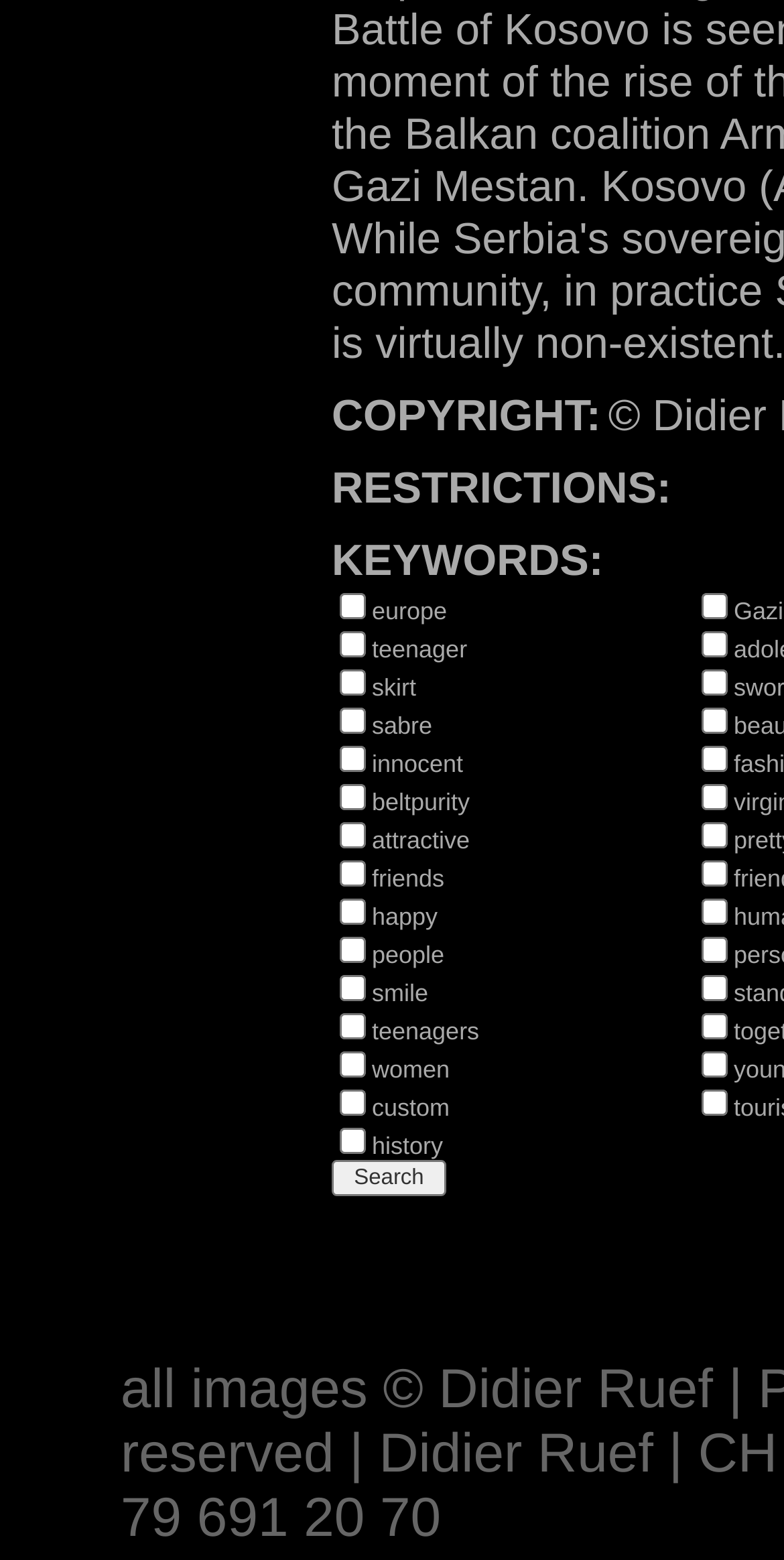What is the purpose of the 'COPYRIGHT:' and 'RESTRICTIONS:' static text elements?
Refer to the image and provide a concise answer in one word or phrase.

To display legal information